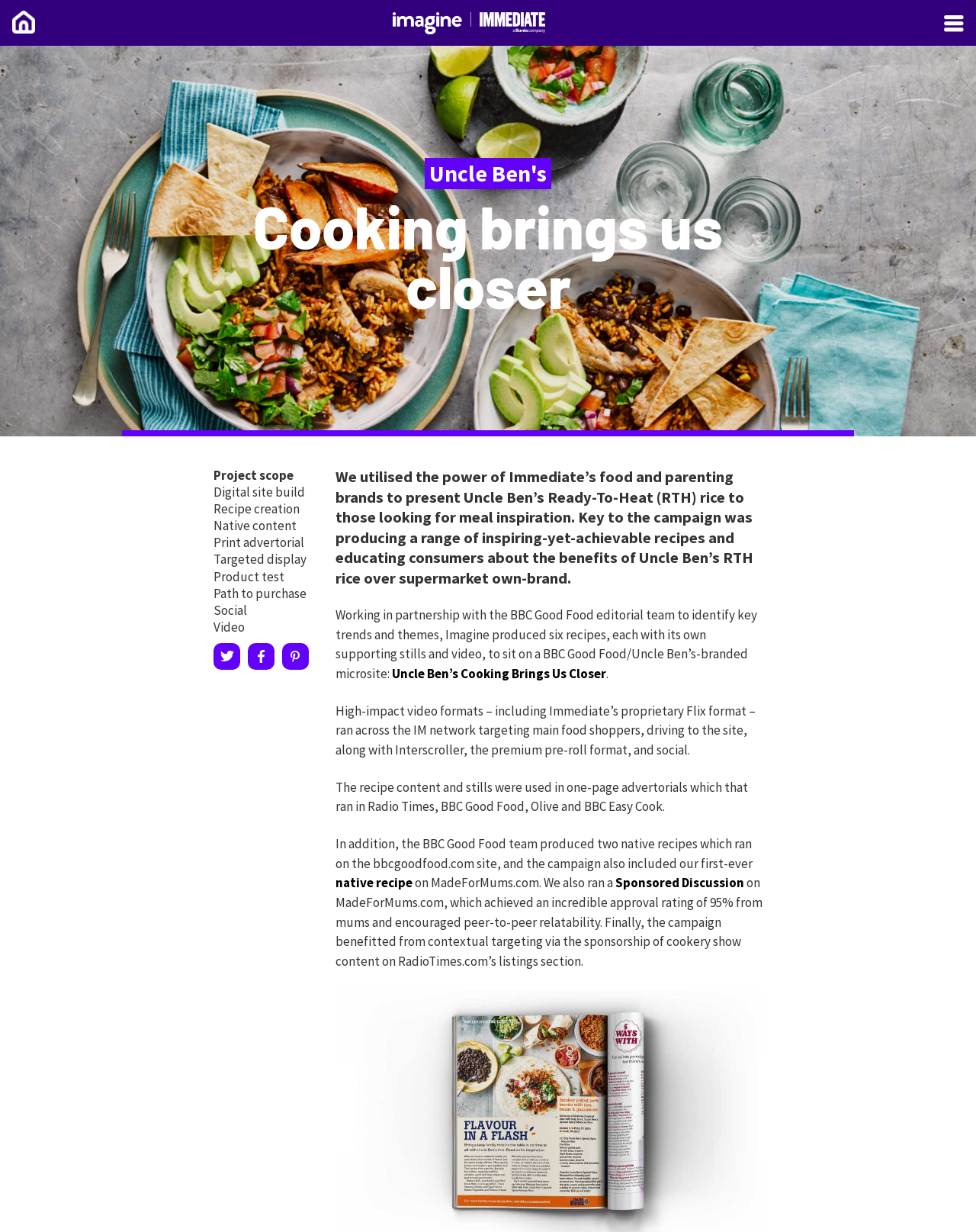Provide a comprehensive caption for the webpage.

The webpage is about Imagine, a creative and content studio by Immediate. At the top, there is a logo of "Imagine by Immediate" with a link, accompanied by a small button to open a menu at the top right corner. 

Below the logo, there is a large heading "Uncle Ben's" followed by a subheading "Cooking brings us closer". Underneath, there is a large image that takes up most of the width of the page. 

To the right of the image, there is a section with a heading that is not explicitly stated, but it appears to be a project description. This section contains several lines of text, each describing a different aspect of the project, including "Project scope", "Digital site build", "Recipe creation", and several others. 

Below this section, there is a block of text that describes a campaign for Uncle Ben's Ready-To-Heat rice. The text explains how the campaign utilized the power of Immediate's food and parenting brands to present Uncle Ben's RTH rice to those looking for meal inspiration. 

The text is divided into several paragraphs, each describing a different aspect of the campaign, including the production of recipes, video formats, and advertorials. There are also several links and buttons scattered throughout the text, including links to "Uncle Ben’s Cooking Brings Us Closer" and "native recipe", as well as buttons for Twitter, Facebook, and Pinterest.